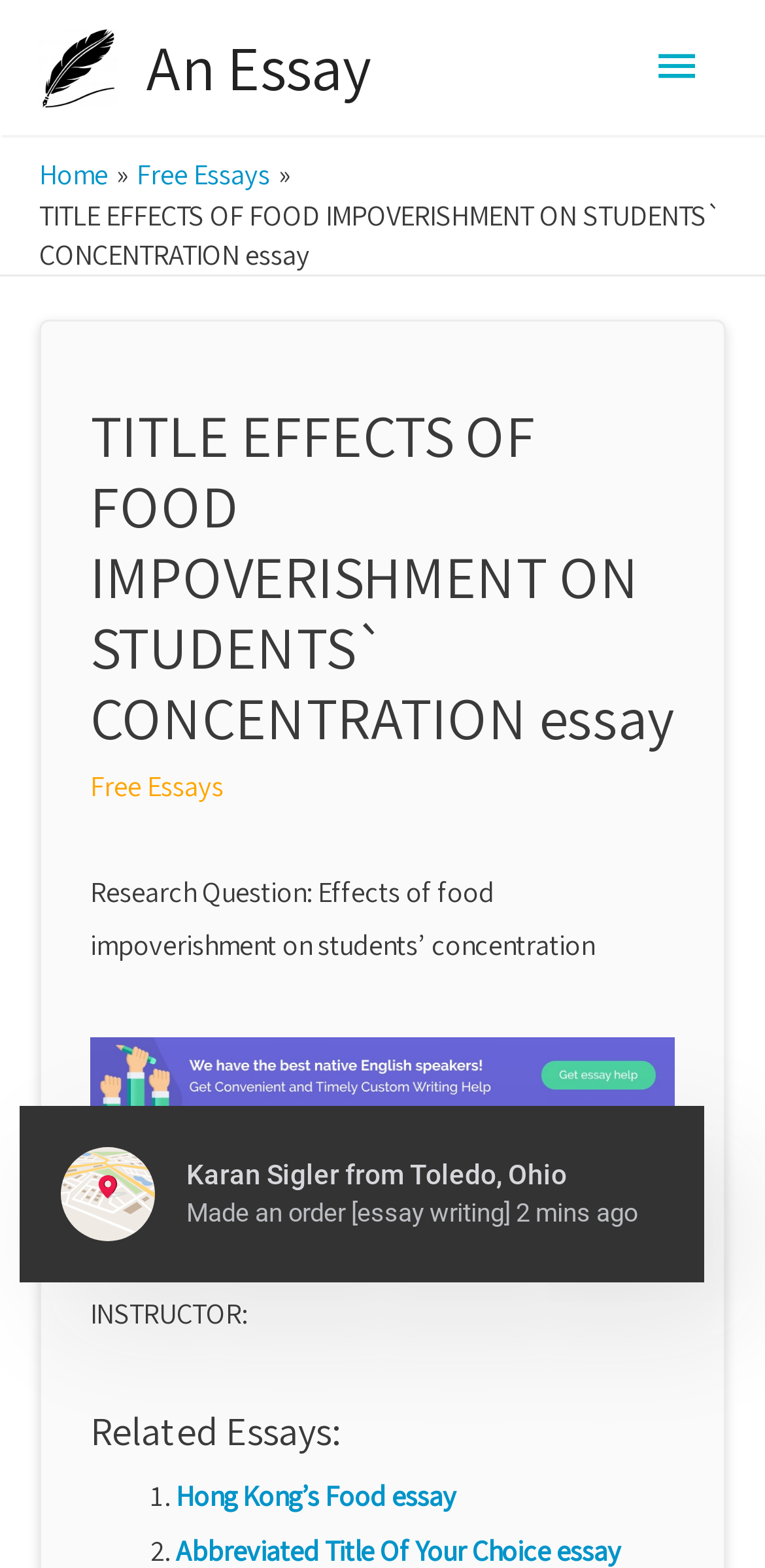Consider the image and give a detailed and elaborate answer to the question: 
How many navigation links are in the breadcrumbs?

The breadcrumbs navigation section contains two links: 'Home' and 'Free Essays'. Therefore, there are two navigation links in the breadcrumbs.